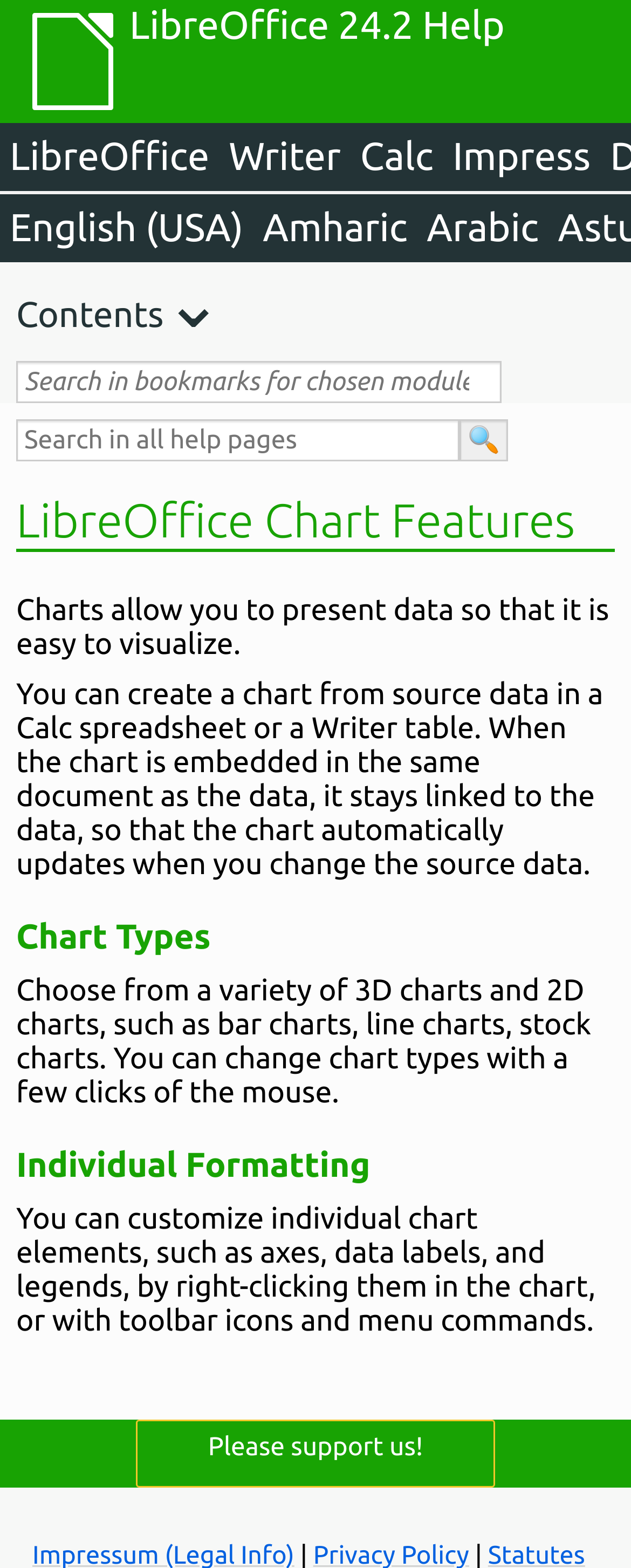What is the purpose of charts?
Based on the image, provide your answer in one word or phrase.

To visualize data